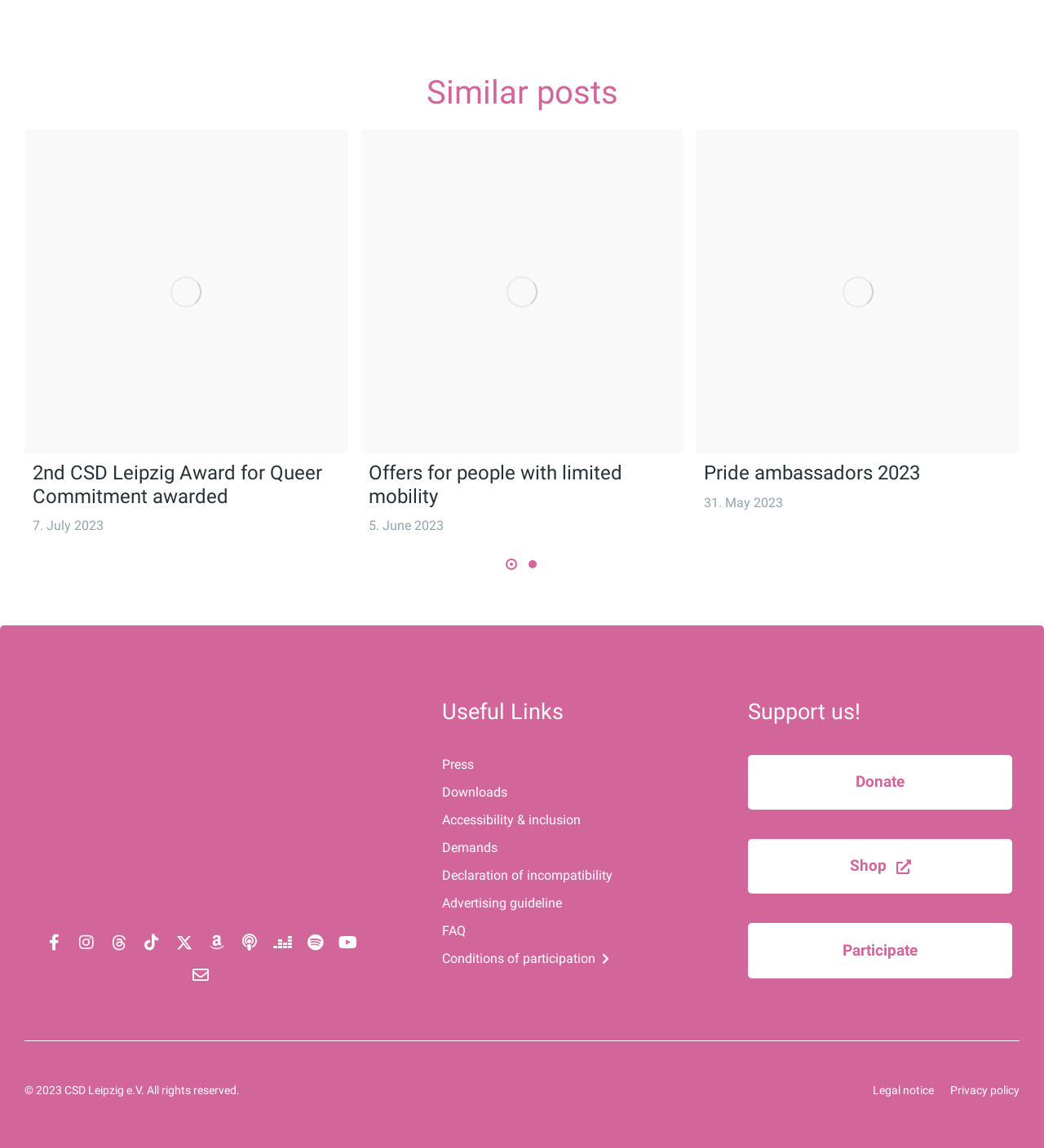Please respond to the question with a concise word or phrase:
What is the title of the first article?

2nd CSD Leipzig Award for Queer Commitment awarded